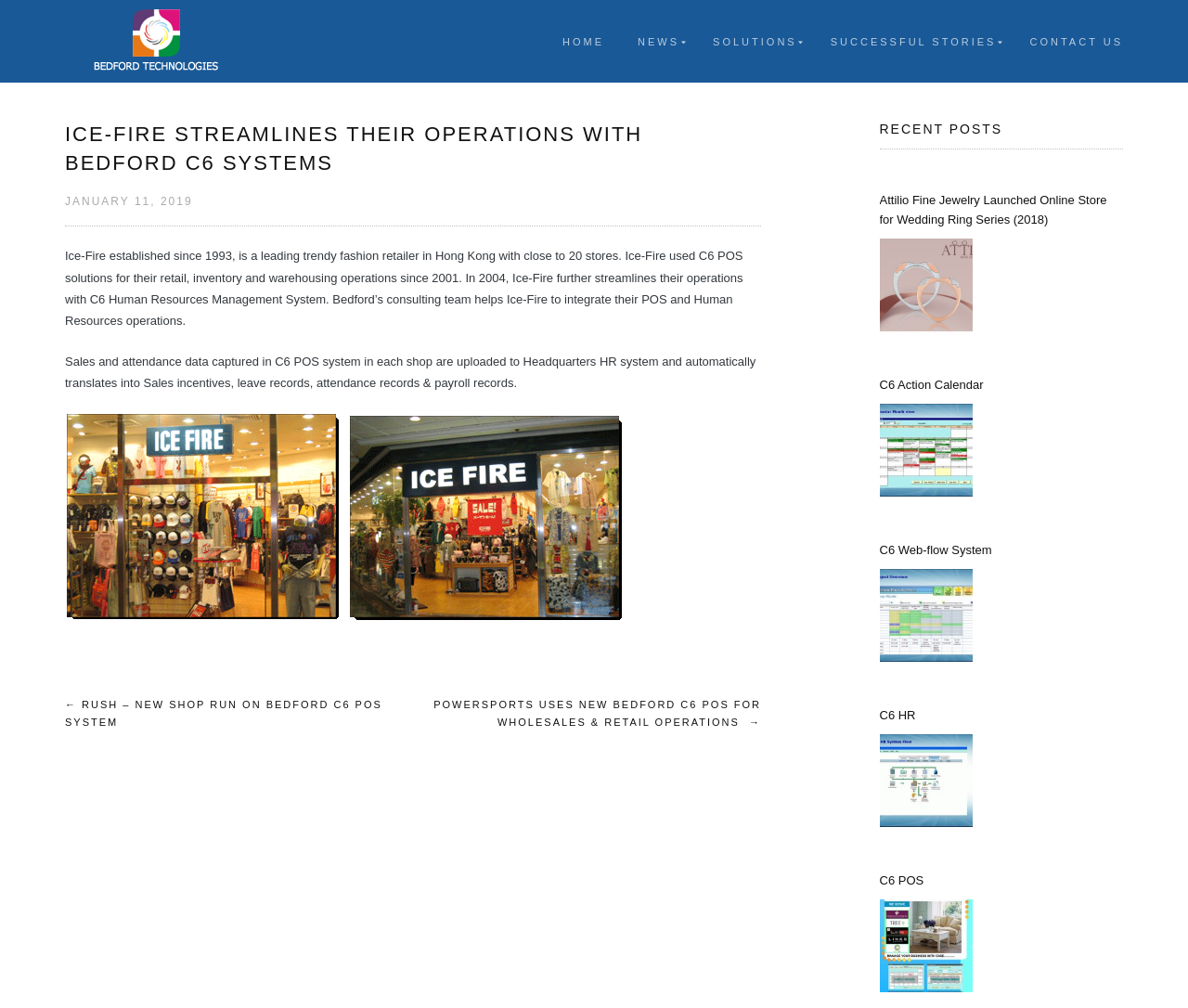Locate the bounding box coordinates of the area where you should click to accomplish the instruction: "Click on HOME".

[0.462, 0.029, 0.52, 0.053]